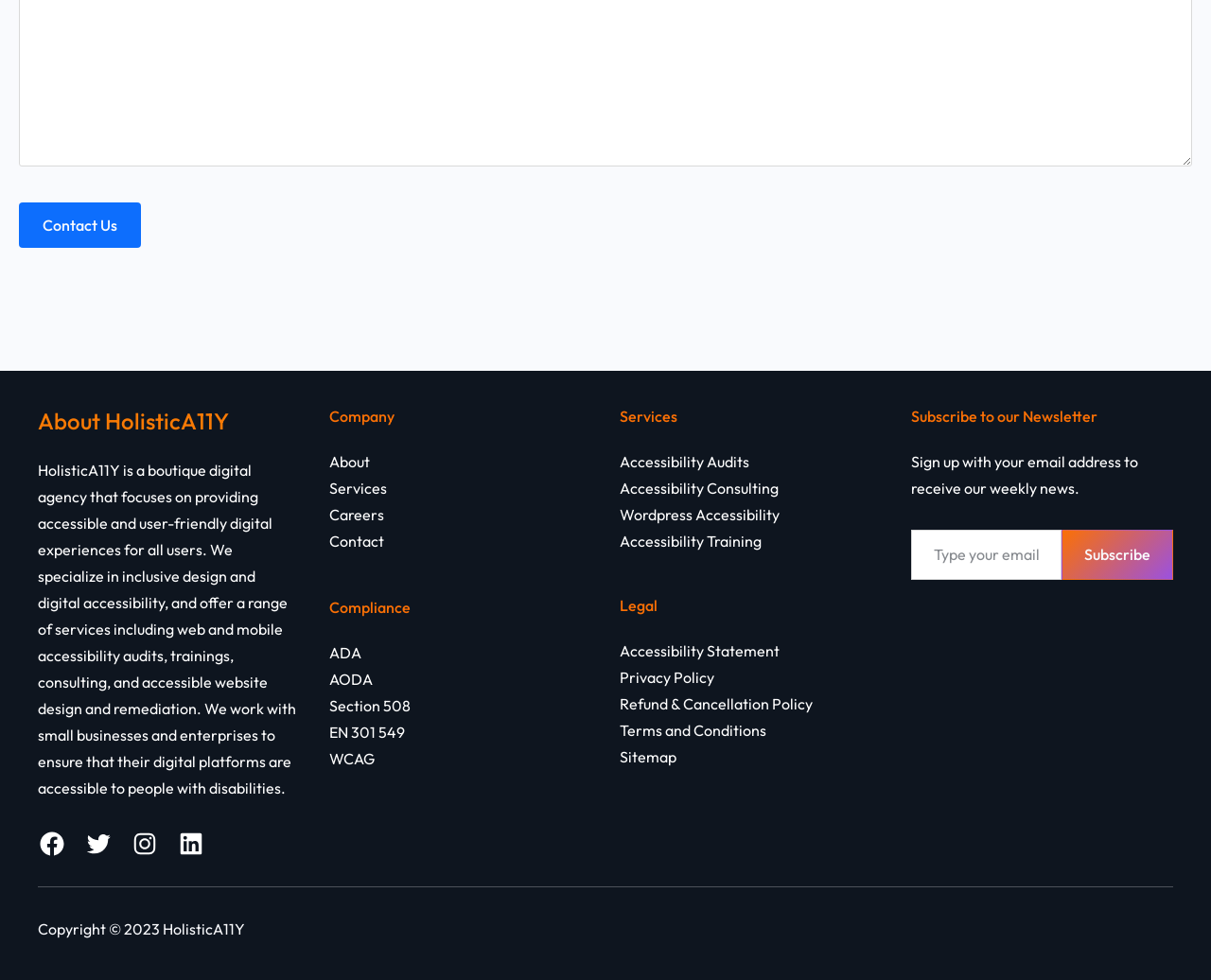Please determine the bounding box coordinates of the section I need to click to accomplish this instruction: "Check how to control".

None